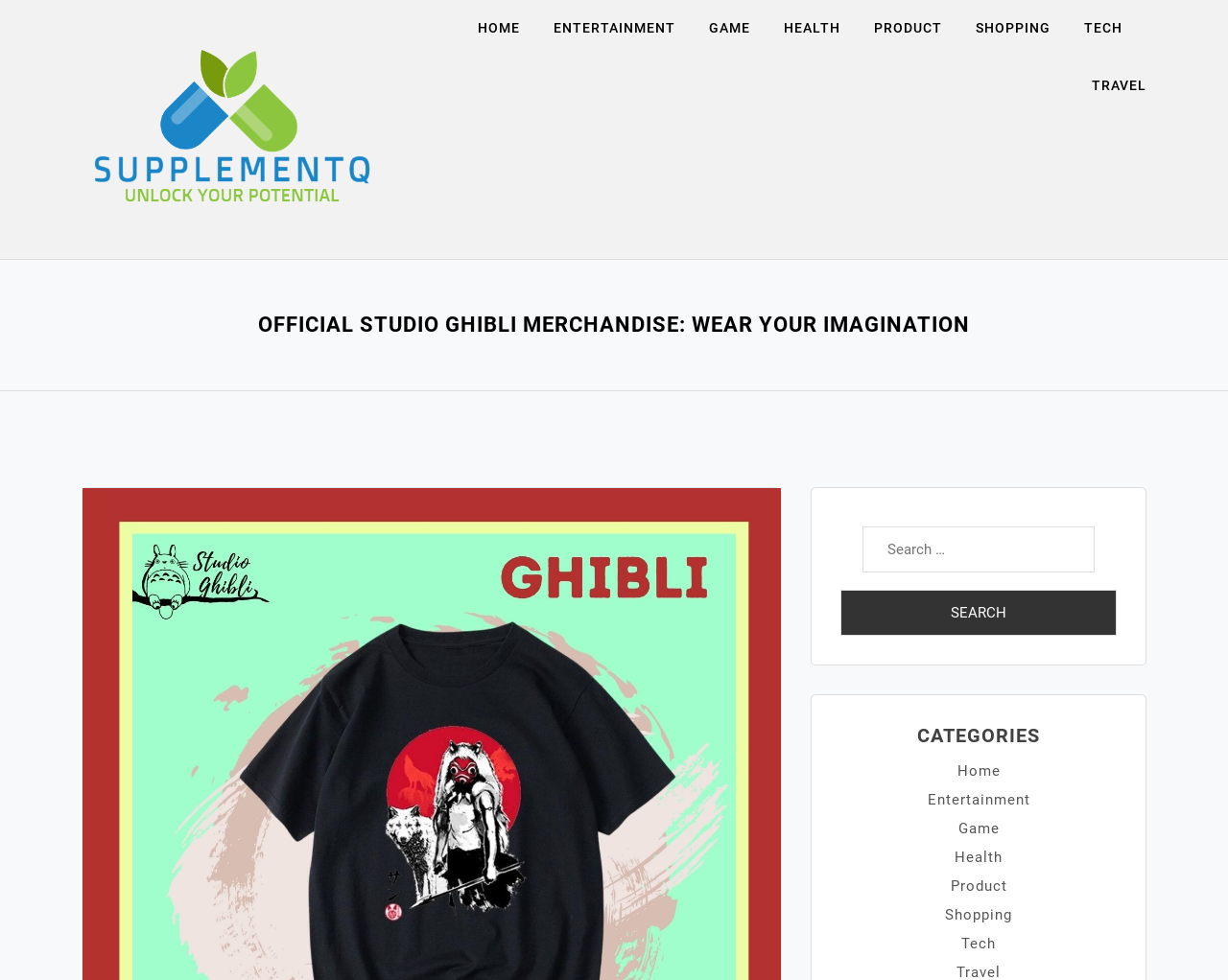Offer a comprehensive description of the webpage’s content and structure.

The webpage is an online store for official Studio Ghibli merchandise. At the top, there is a navigation menu with 7 links: HOME, ENTERTAINMENT, GAME, HEALTH, PRODUCT, SHOPPING, and TECH, aligned horizontally across the top of the page. Below the navigation menu, there is a large heading that reads "OFFICIAL STUDIO GHIBLI MERCHANDISE: WEAR YOUR IMAGINATION".

In the middle of the page, there is a search bar with a label "Search for:" and a search button with the text "SEARCH". The search bar is positioned slightly above the center of the page.

Below the search bar, there is a section labeled "CATEGORIES" with 7 links: Home, Entertainment, Game, Health, Product, Shopping, and Tech, arranged vertically. These links are positioned at the bottom half of the page.

There are no images on the page. The overall content is organized and easy to navigate, with clear headings and concise text.